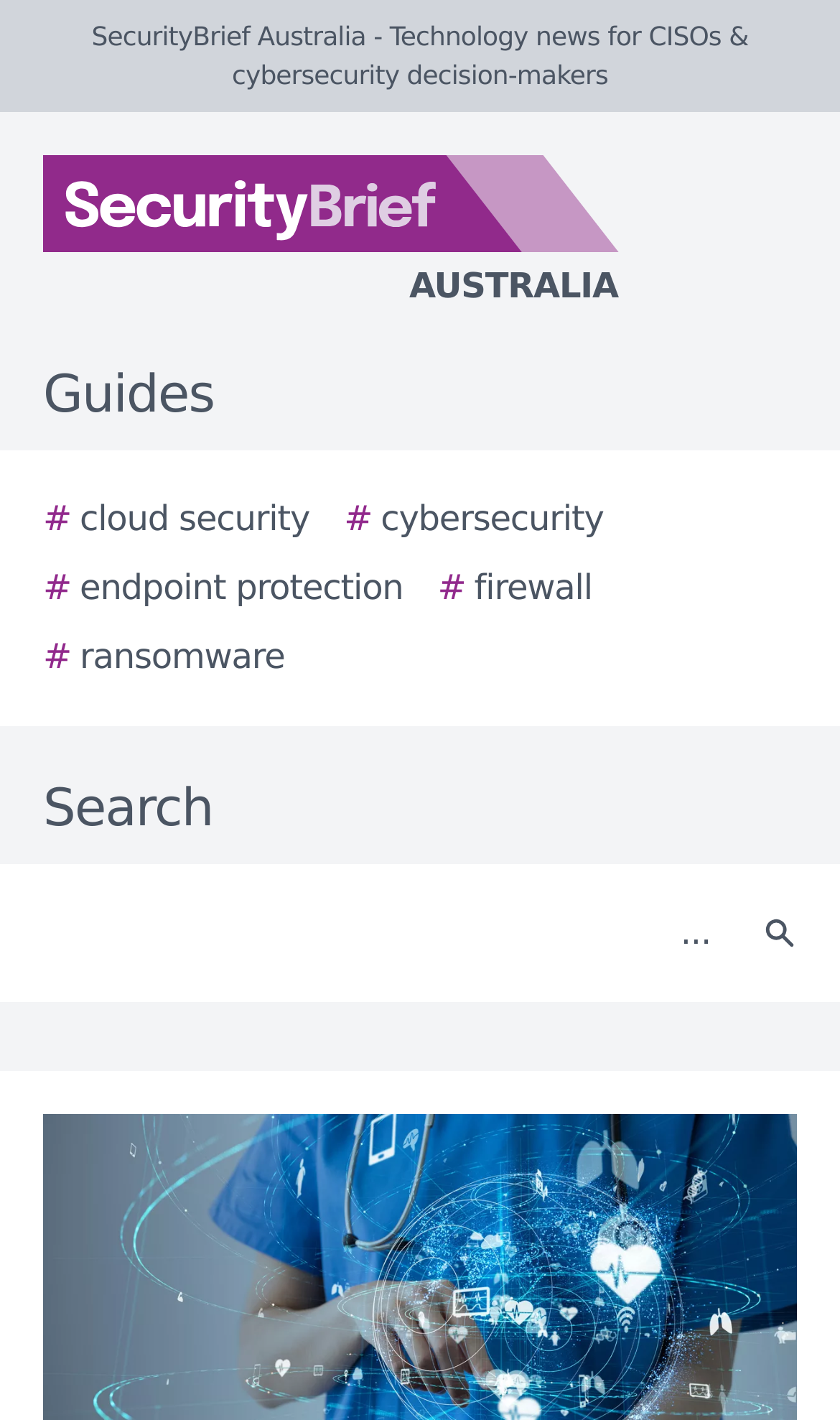What is the position of the 'Guides' text?
Please answer the question with a detailed and comprehensive explanation.

By comparing the y1 and y2 coordinates of the 'Guides' text and the links, I found that the 'Guides' text has a smaller y1 and y2 value, indicating that it is positioned above the links.